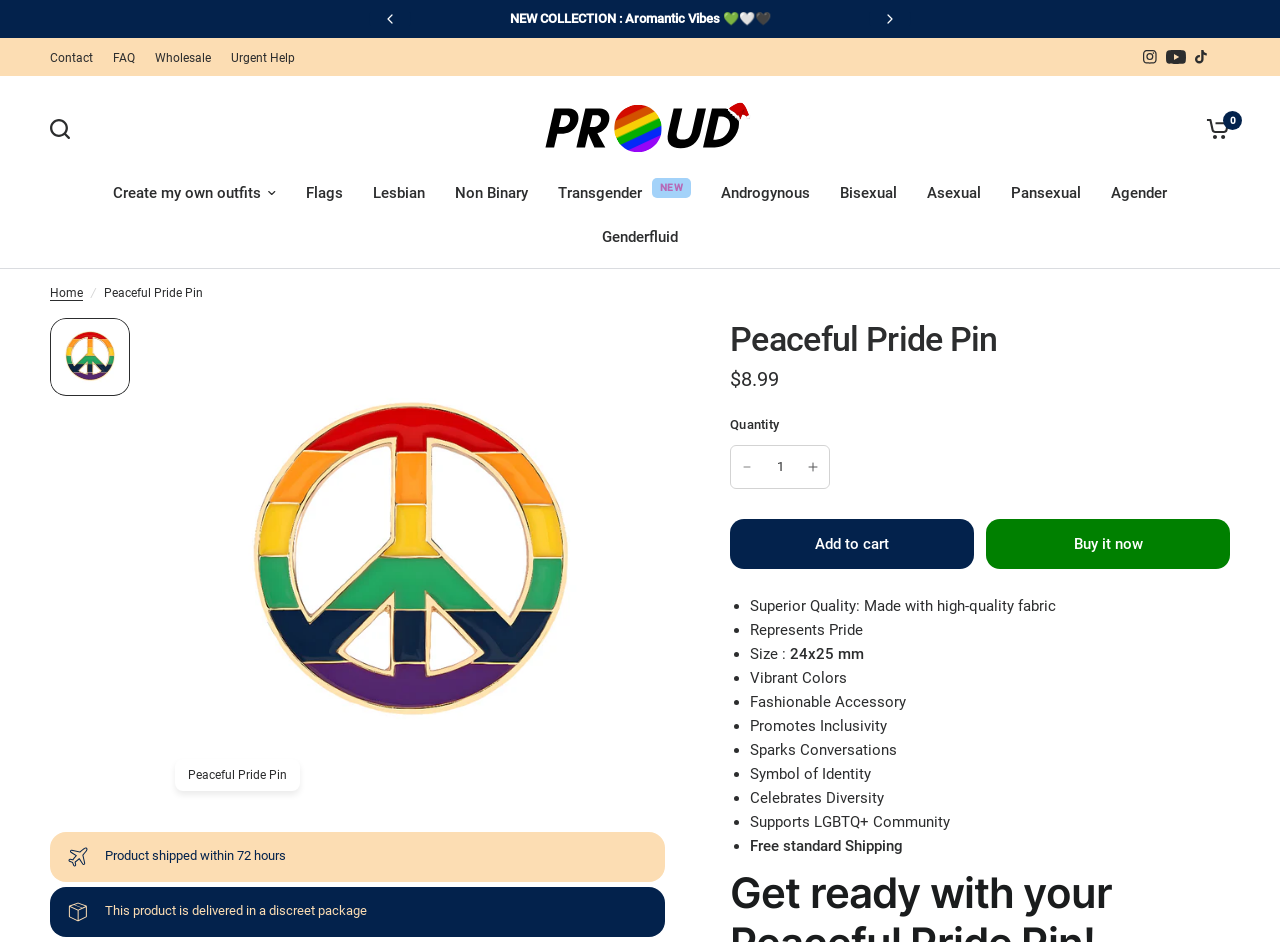Please identify the bounding box coordinates of the element I need to click to follow this instruction: "Increase the quantity of the 'Peaceful Pride Pin'".

[0.623, 0.474, 0.648, 0.518]